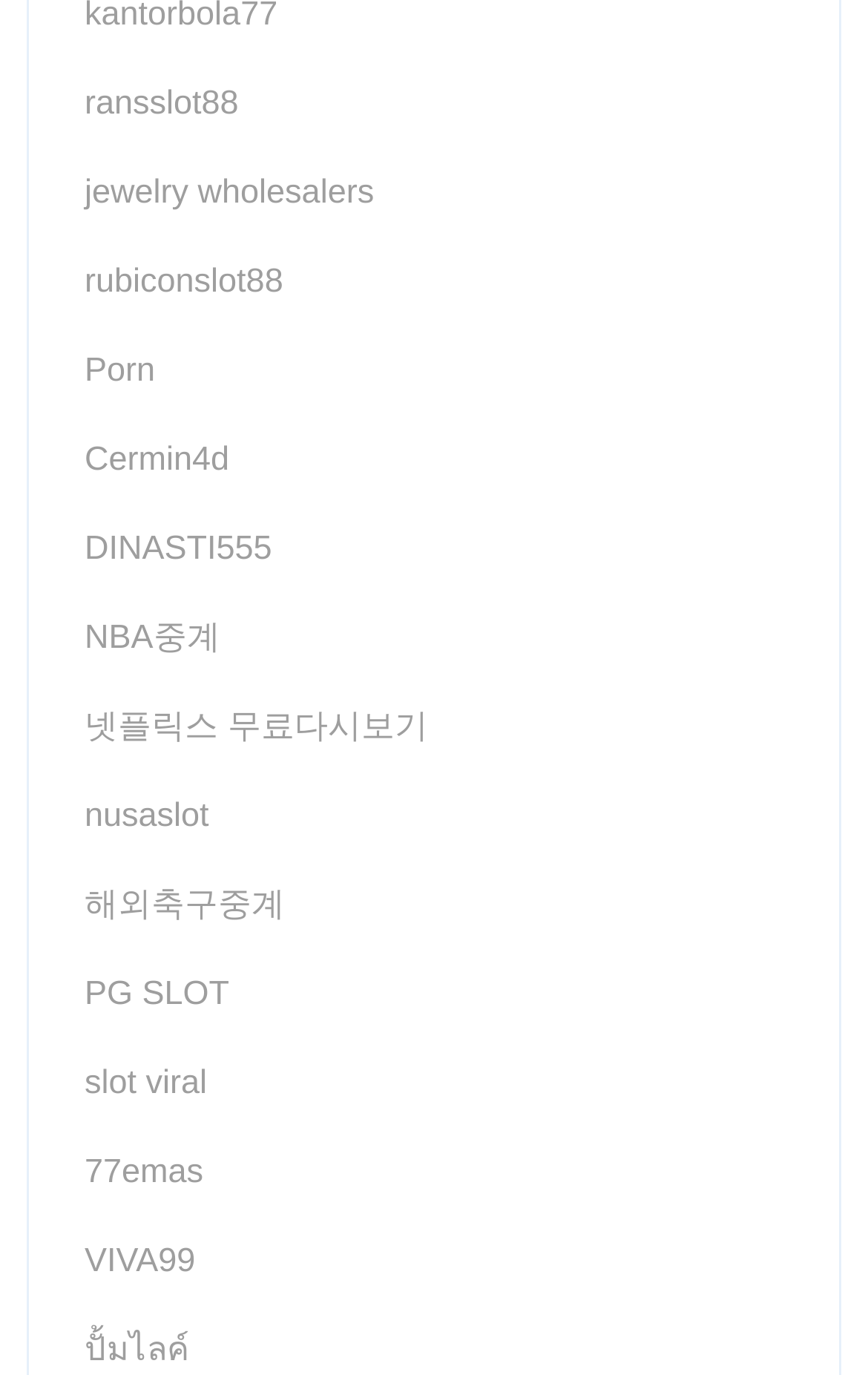Provide the bounding box coordinates of the area you need to click to execute the following instruction: "Enter a comment".

None